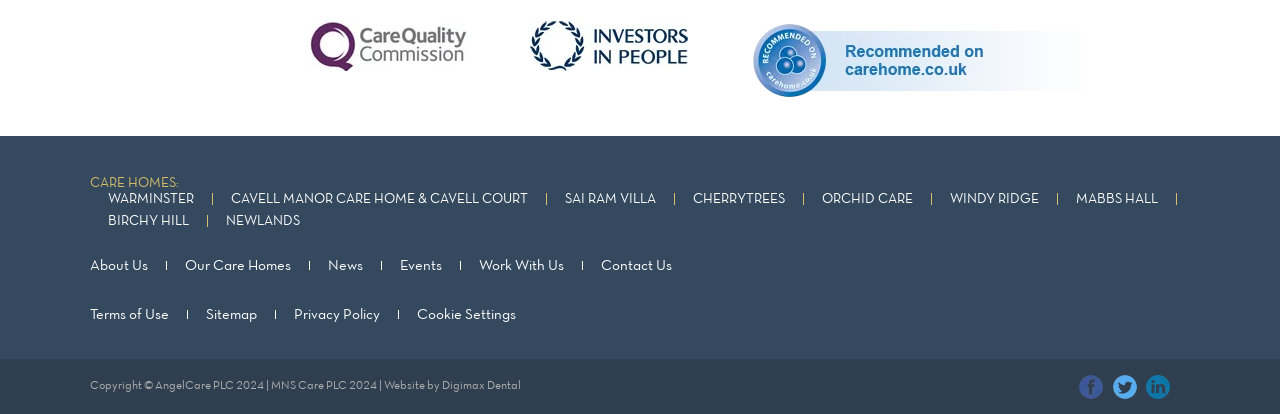Using the information shown in the image, answer the question with as much detail as possible: What is the name of the award or certification displayed on the top of the webpage?

I looked at the top of the webpage and found an image with the text 'Care Quality Commission'. This suggests that the website is displaying a certification or award from the Care Quality Commission.